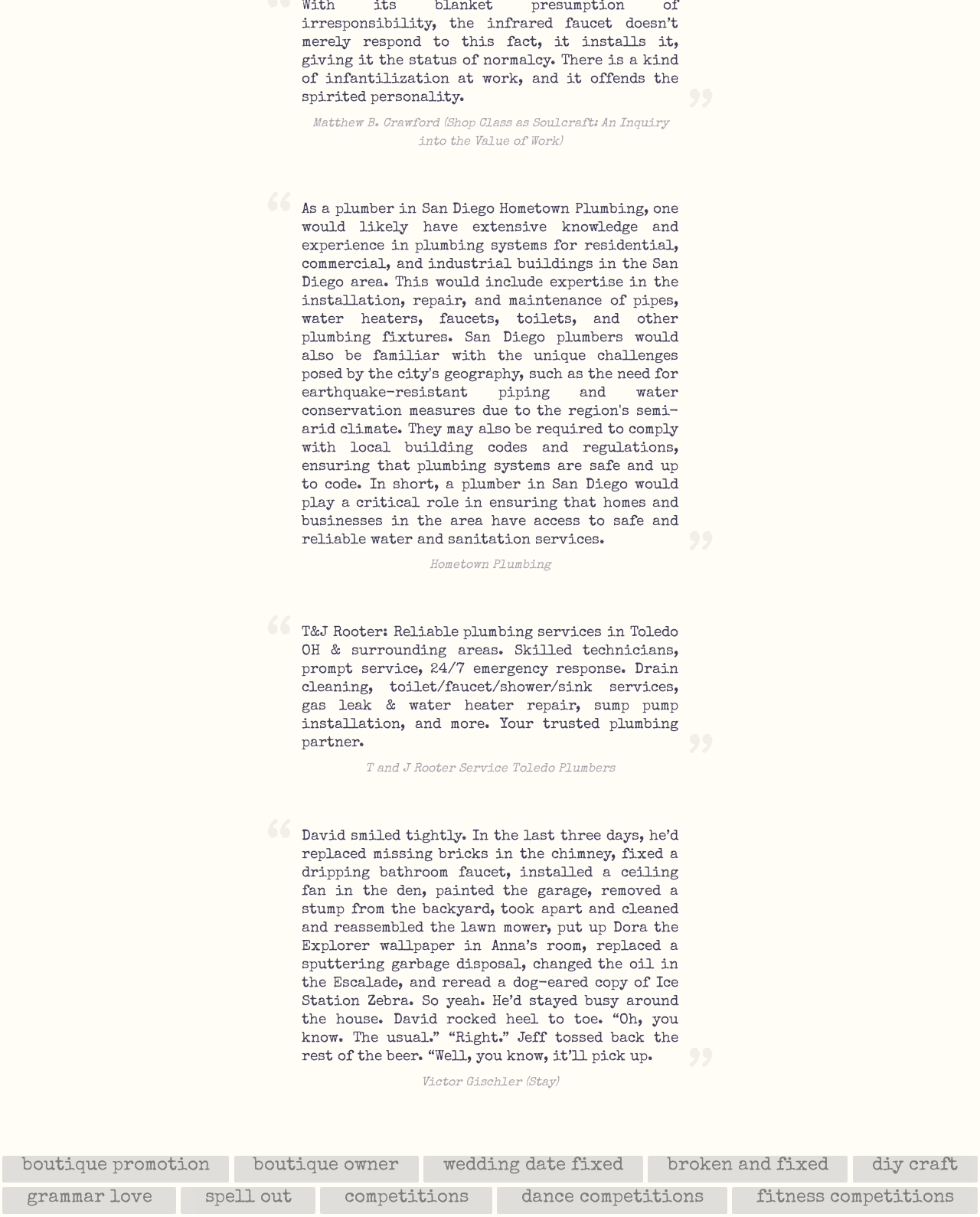Locate the bounding box coordinates of the segment that needs to be clicked to meet this instruction: "Visit 'wedding date fixed'".

[0.432, 0.95, 0.656, 0.972]